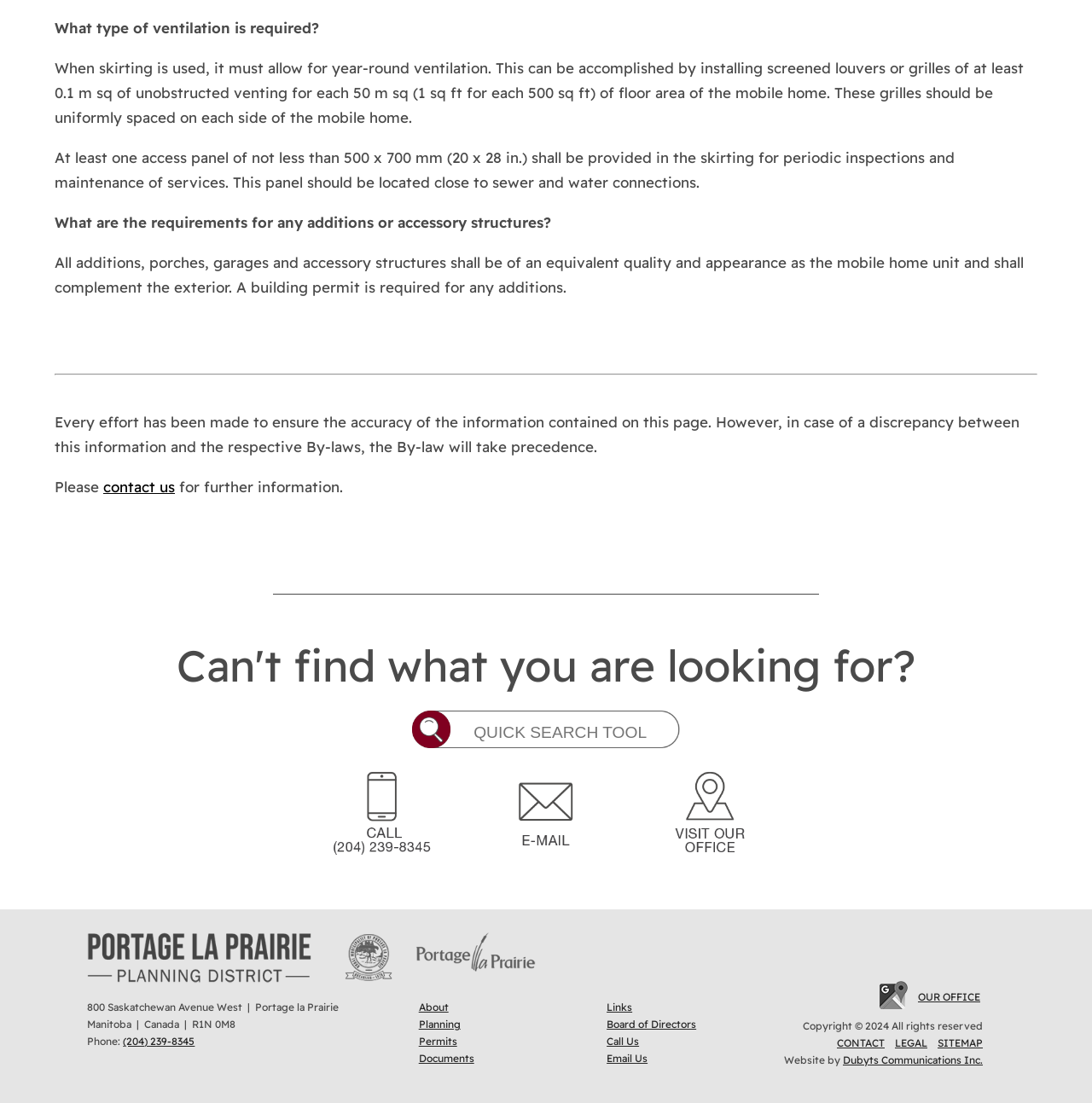Respond to the following query with just one word or a short phrase: 
What is the phone number of the office?

(204) 239-8345